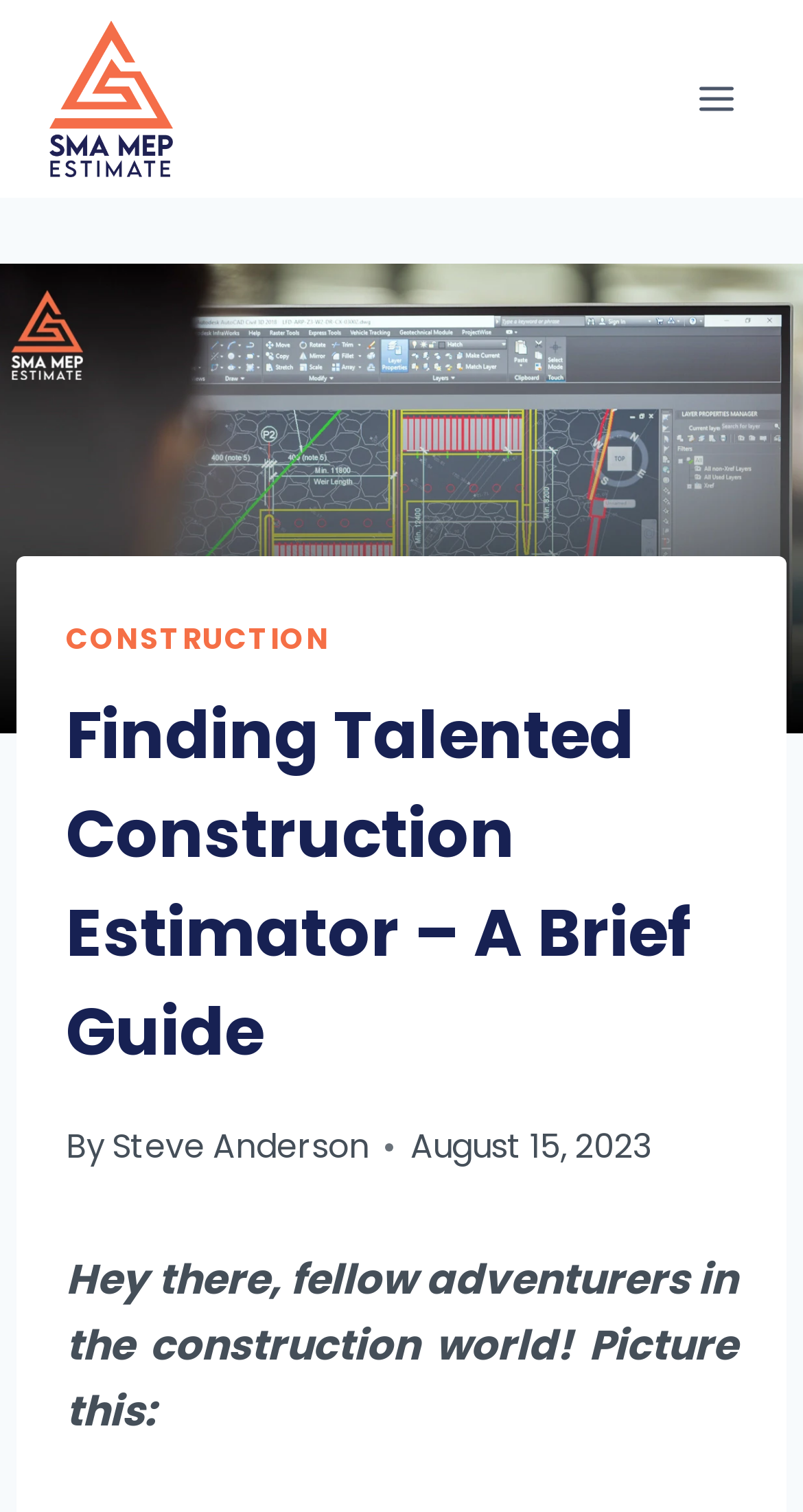Please answer the following question using a single word or phrase: 
Who is the author of the article?

Steve Anderson